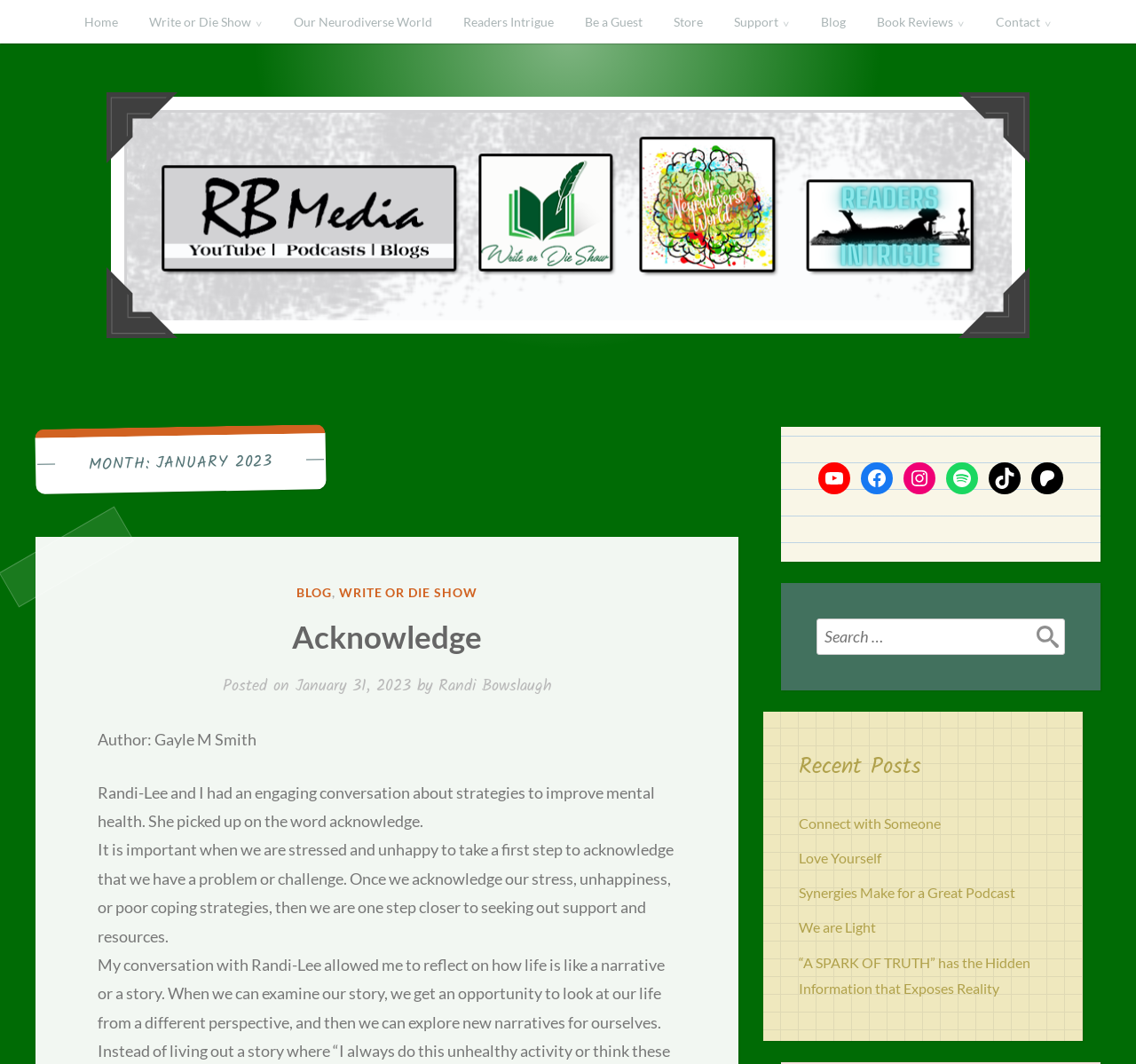Locate the bounding box coordinates of the clickable part needed for the task: "Read the 'Acknowledge' post".

[0.086, 0.579, 0.595, 0.617]